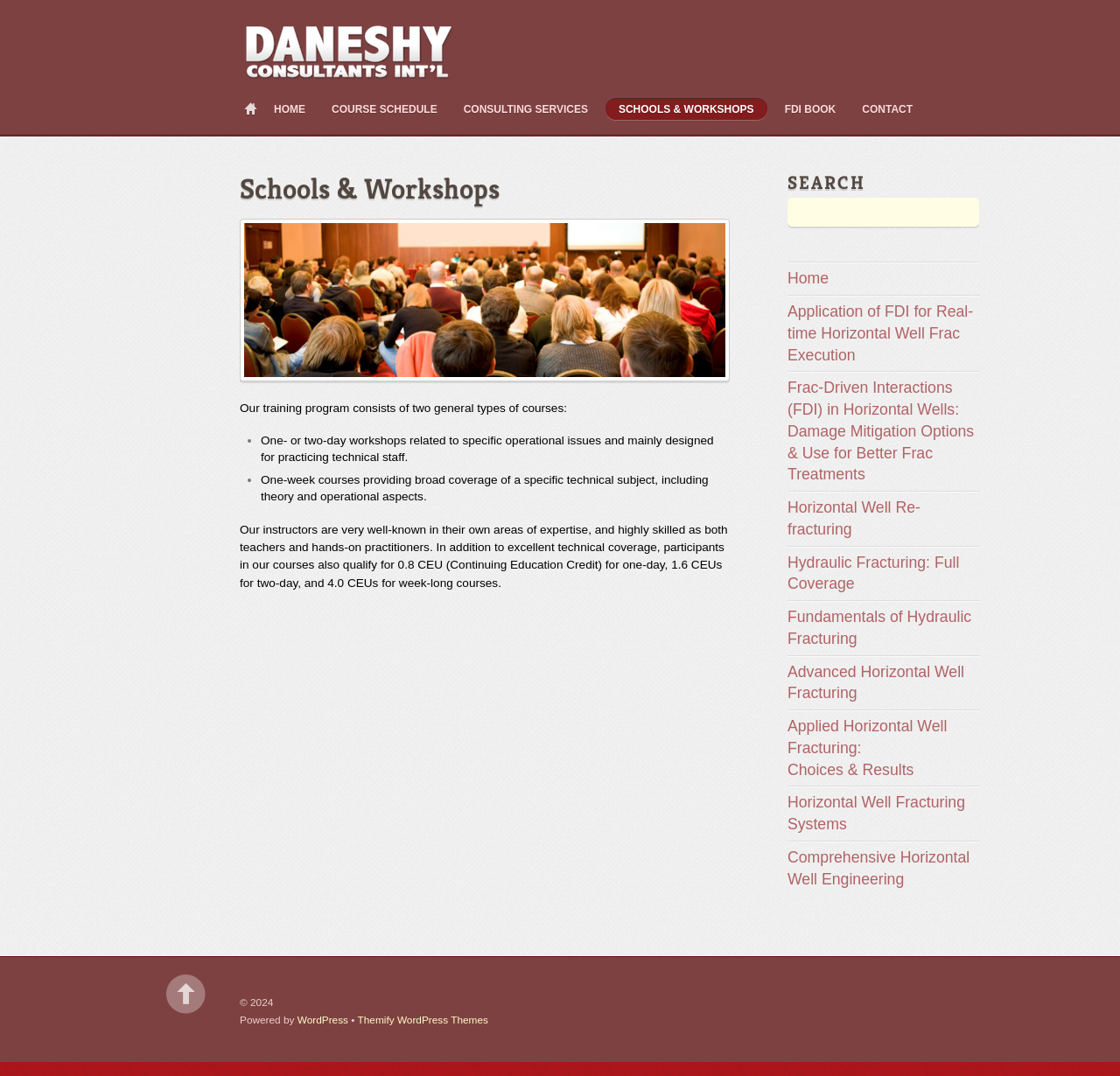Please identify the bounding box coordinates of the area that needs to be clicked to fulfill the following instruction: "Click on the HOME link."

[0.214, 0.092, 0.233, 0.111]